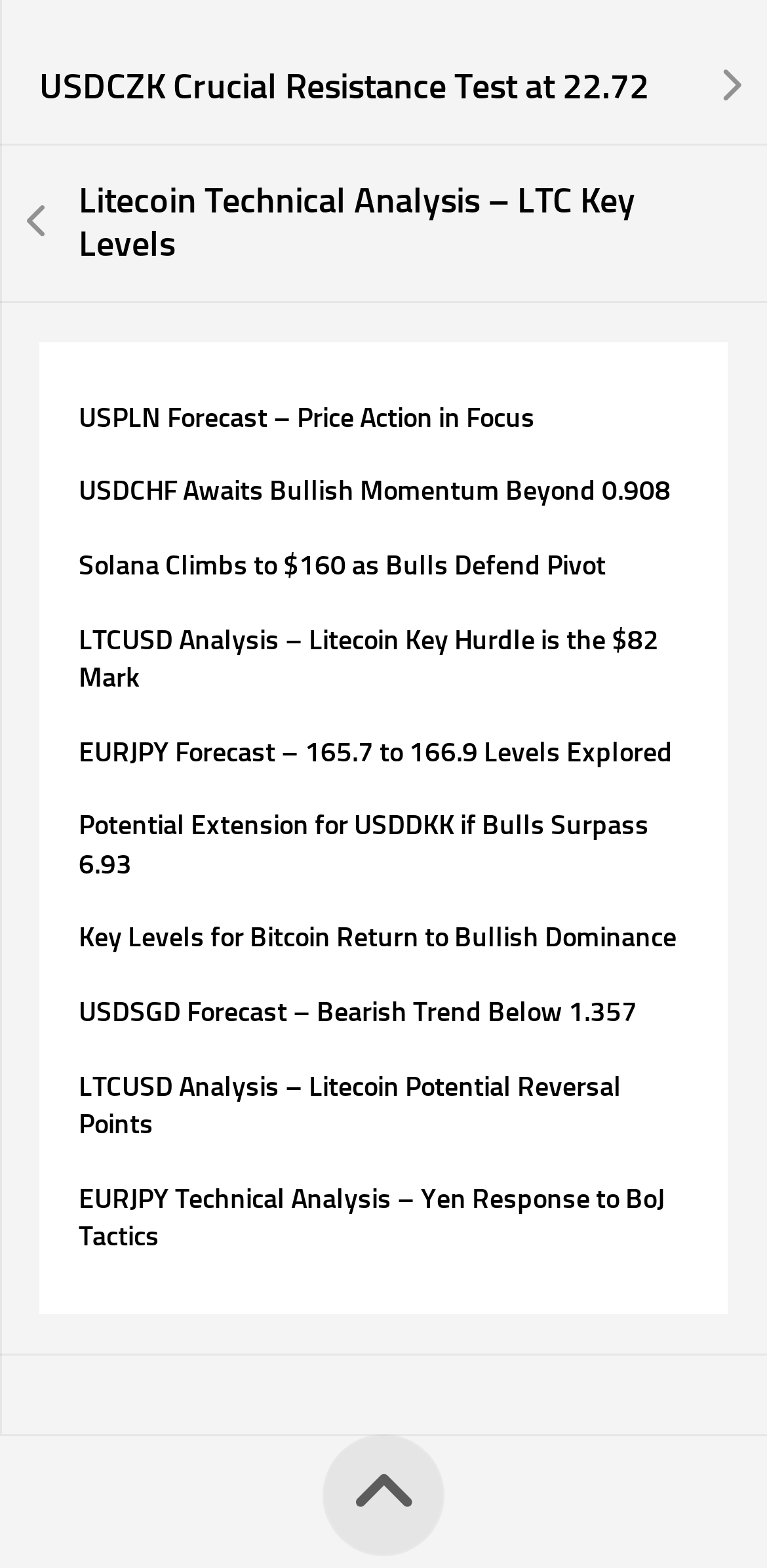How many links are on the webpage?
Answer briefly with a single word or phrase based on the image.

10